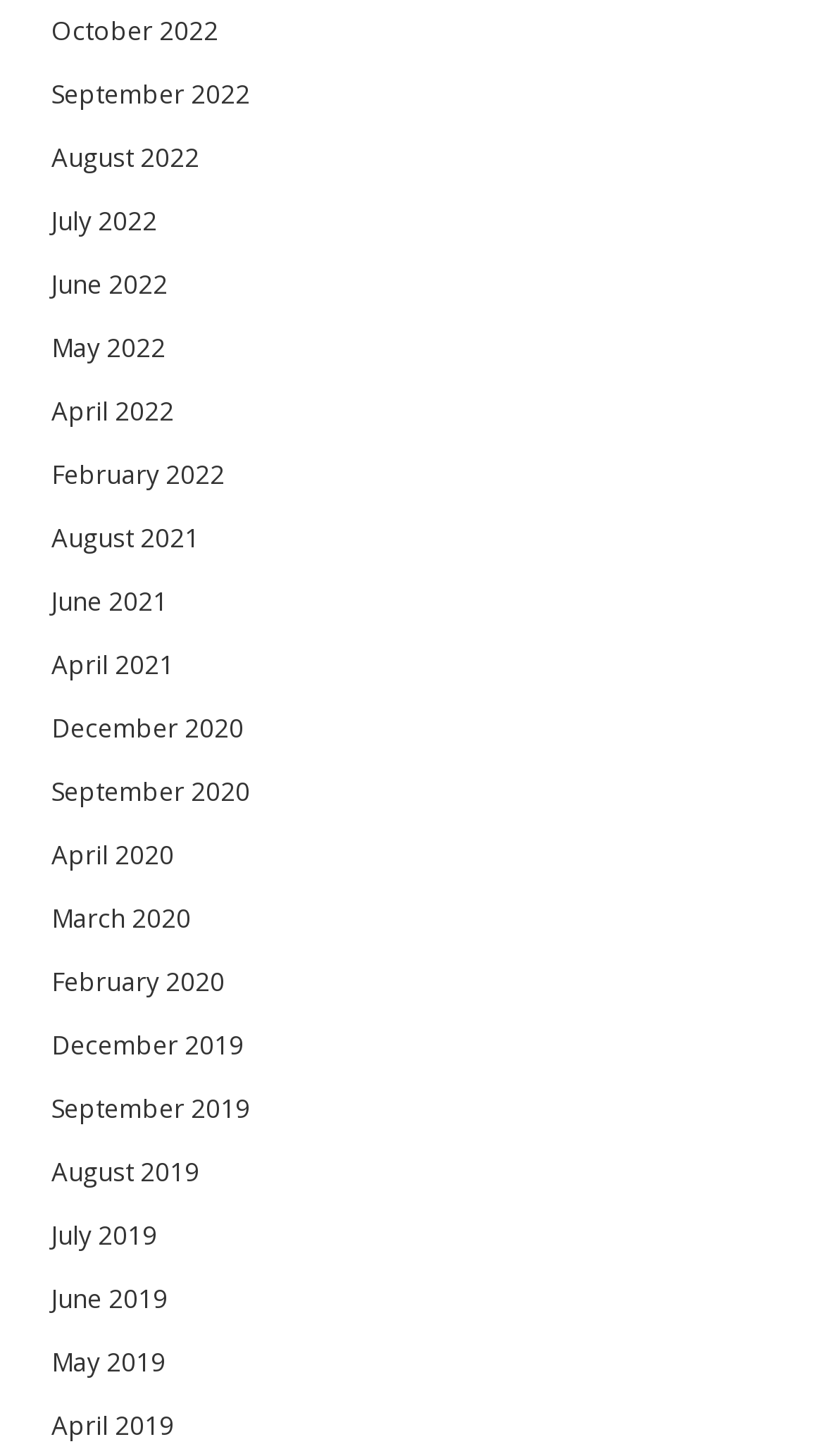Point out the bounding box coordinates of the section to click in order to follow this instruction: "View September 2022".

[0.062, 0.052, 0.304, 0.077]